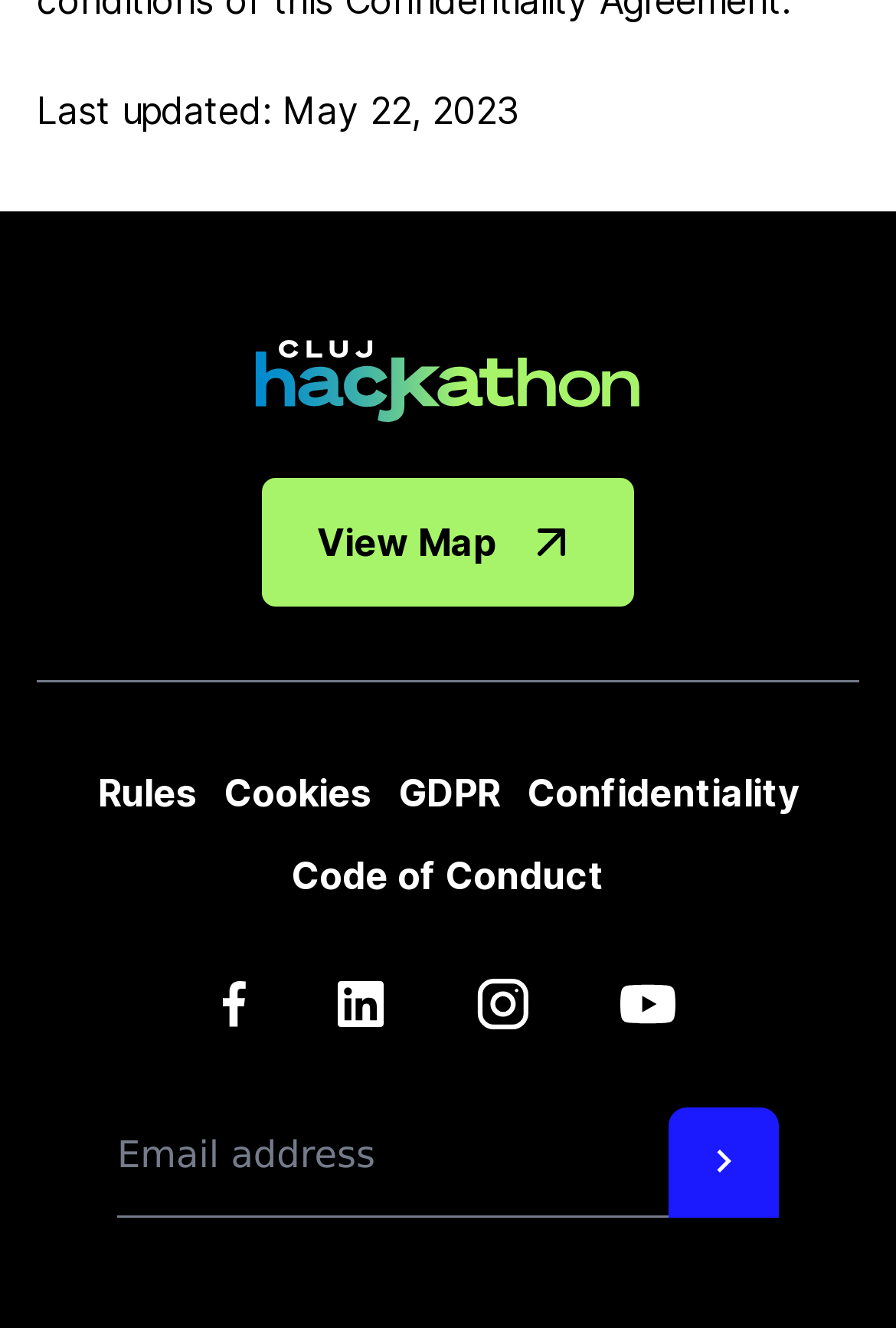Find and provide the bounding box coordinates for the UI element described with: "View Map".

[0.292, 0.36, 0.708, 0.457]